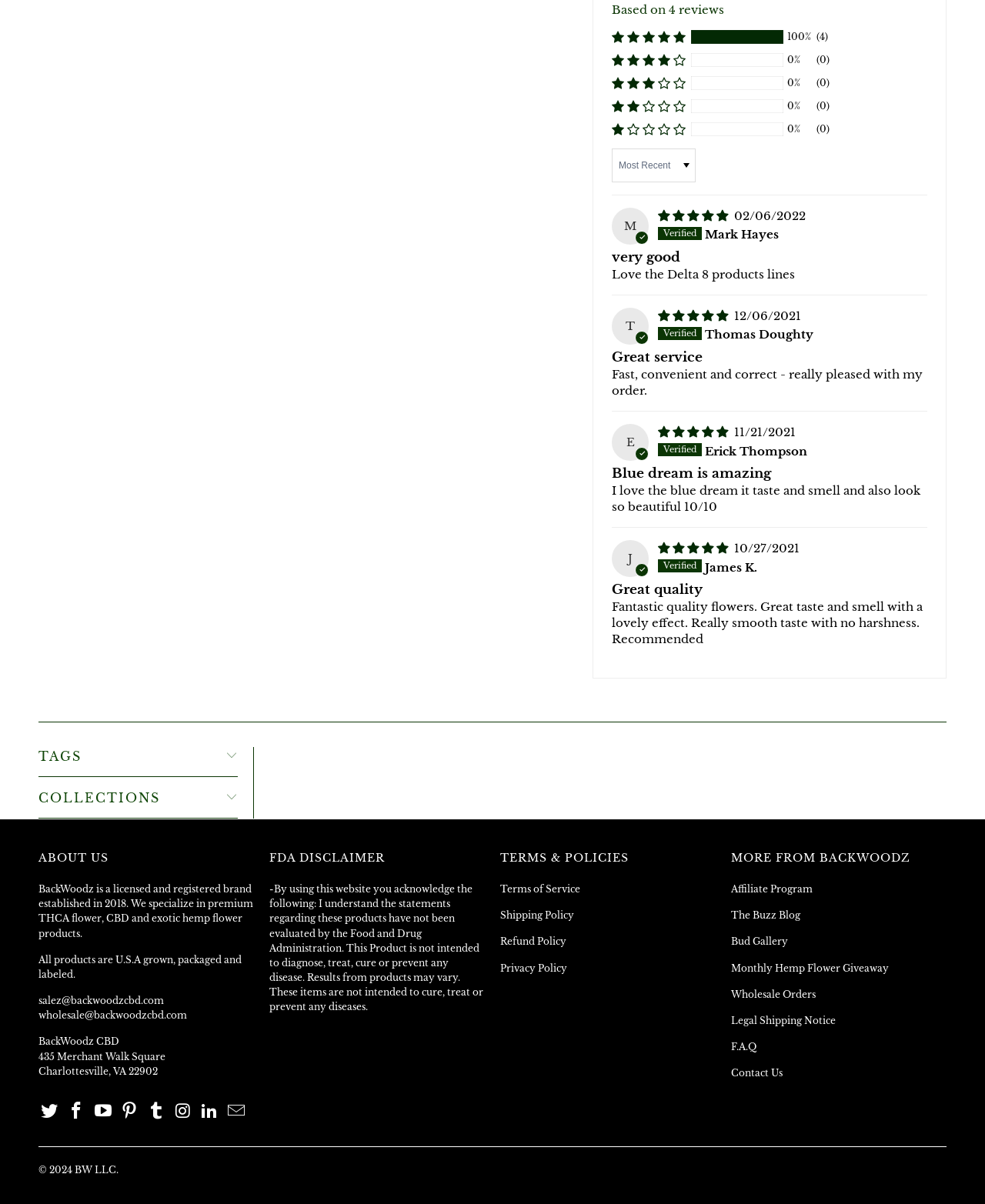Determine the bounding box coordinates of the section I need to click to execute the following instruction: "Click the '100% (4) reviews with 5 star rating' button". Provide the coordinates as four float numbers between 0 and 1, i.e., [left, top, right, bottom].

[0.621, 0.025, 0.696, 0.037]